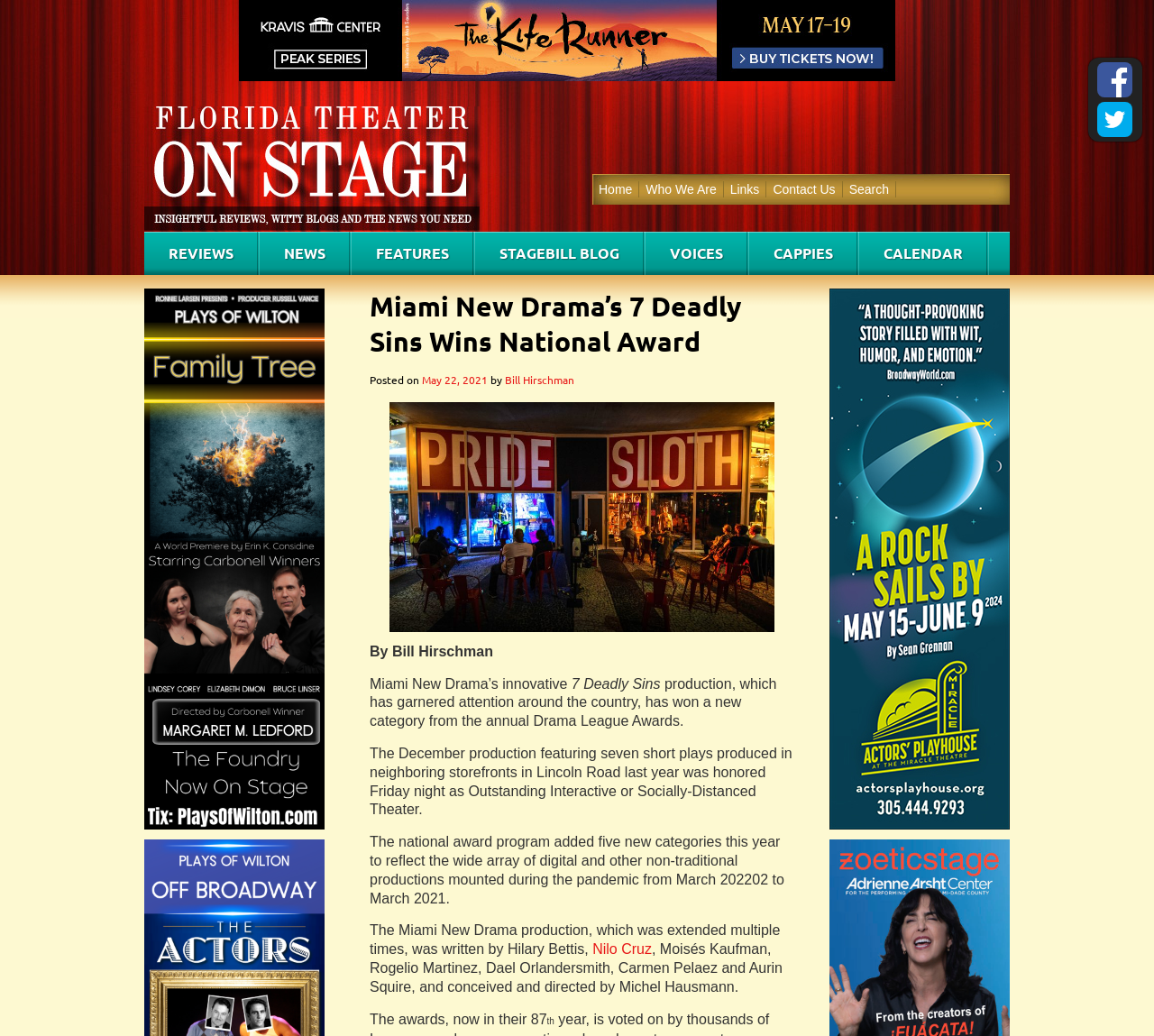Please find the bounding box coordinates for the clickable element needed to perform this instruction: "View REVIEWS".

[0.125, 0.224, 0.223, 0.265]